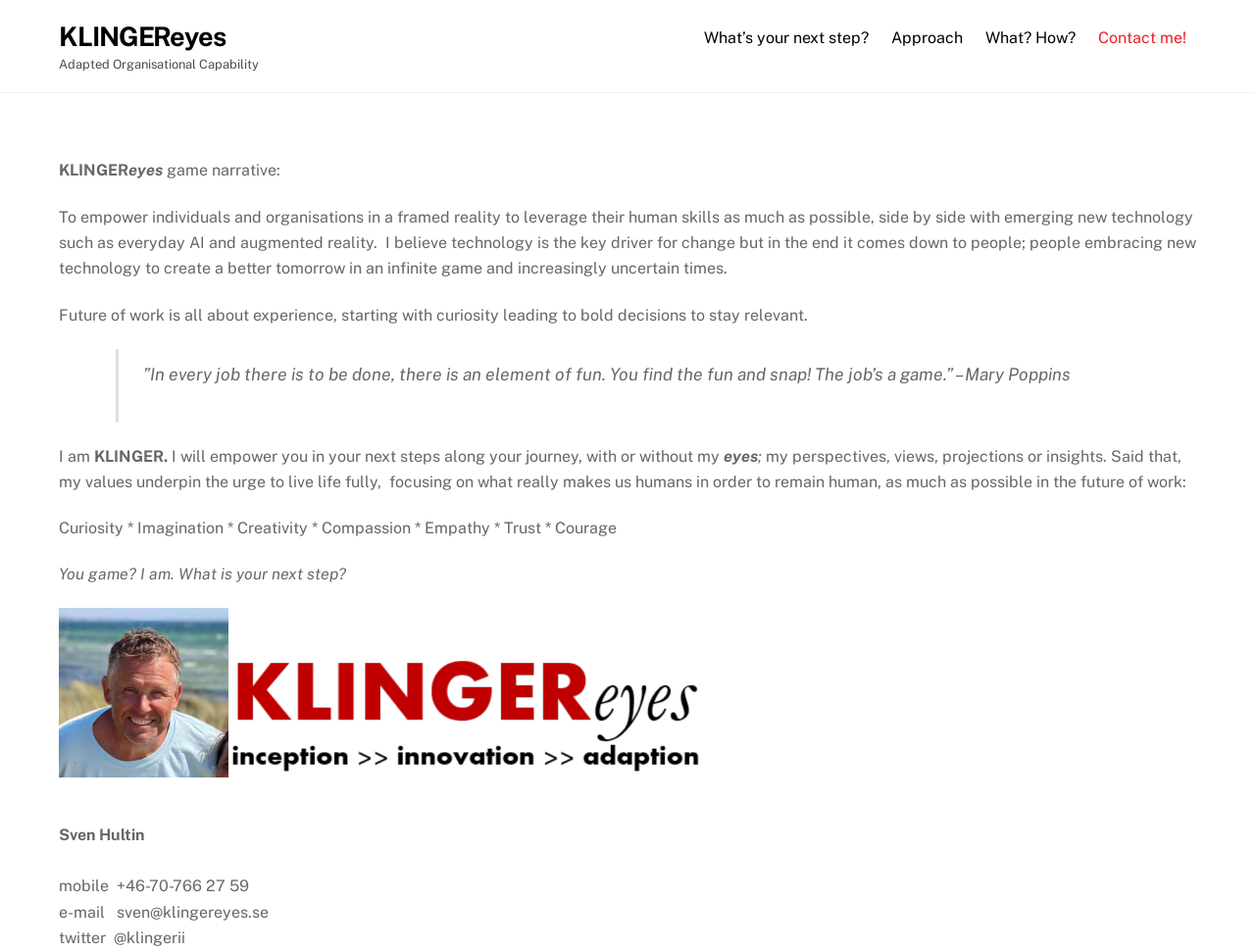What is the mobile number to contact KLINGEReyes?
Answer the question with a thorough and detailed explanation.

I found the mobile number '+46-70-766 27 59' at the bottom of the webpage, which is likely to be the mobile number to contact KLINGEReyes.